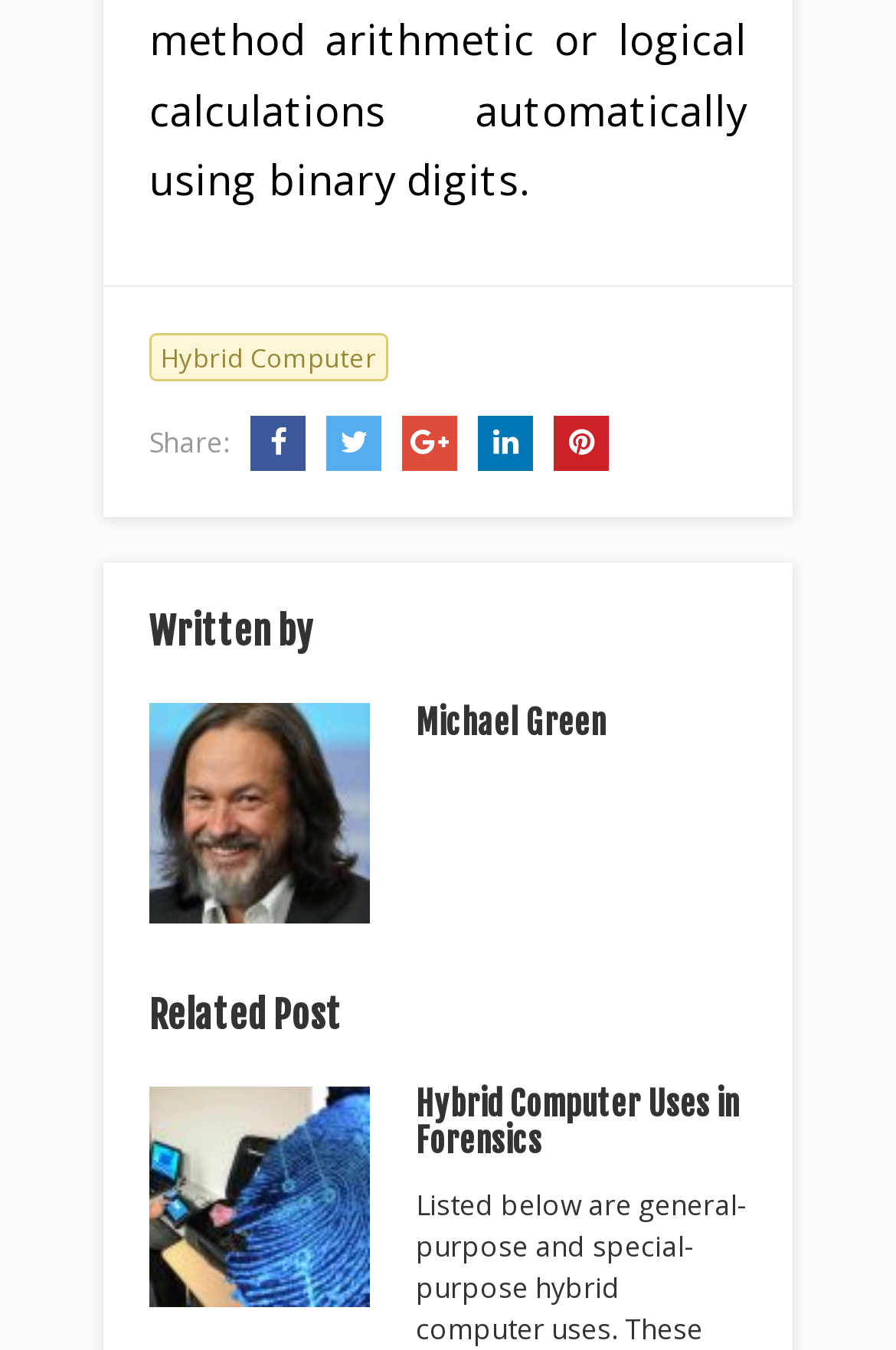Locate the UI element described by Hybrid Computer in the provided webpage screenshot. Return the bounding box coordinates in the format (top-left x, top-left y, bottom-right x, bottom-right y), ensuring all values are between 0 and 1.

[0.167, 0.246, 0.433, 0.282]